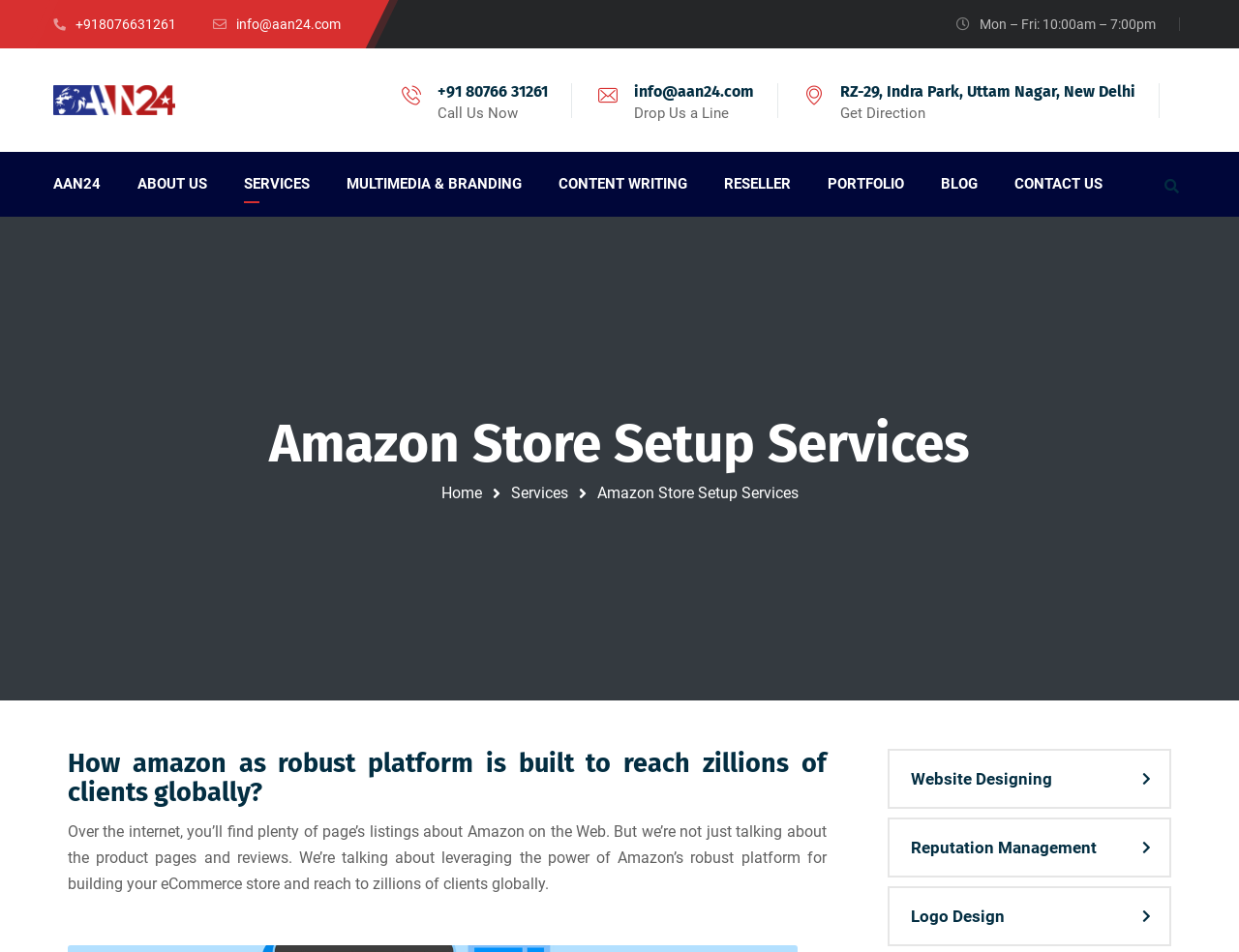Locate the bounding box of the UI element defined by this description: "+91 80766 31261". The coordinates should be given as four float numbers between 0 and 1, formatted as [left, top, right, bottom].

[0.353, 0.086, 0.442, 0.106]